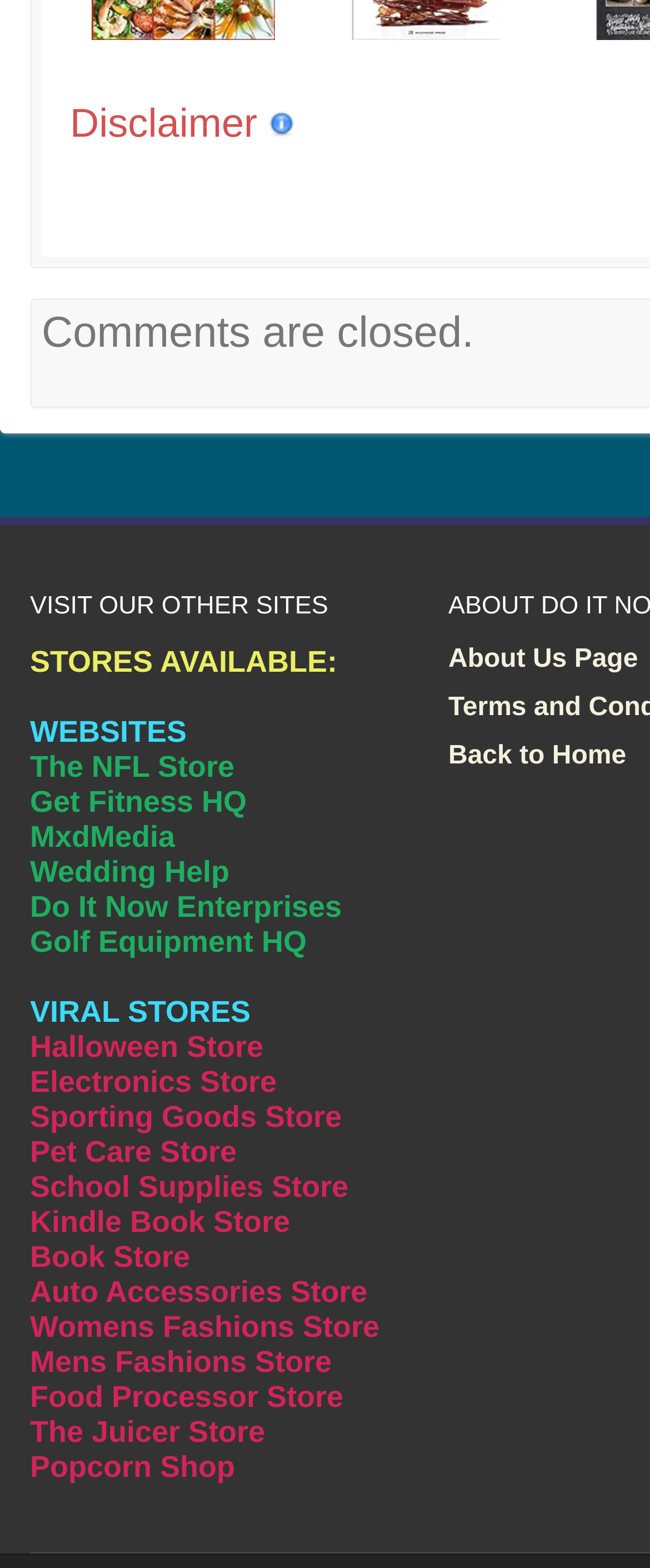Please examine the image and answer the question with a detailed explanation:
How many headings are available on the webpage?

I found two headings on the webpage: 'Disclaimer' and 'VISIT OUR OTHER SITES'.